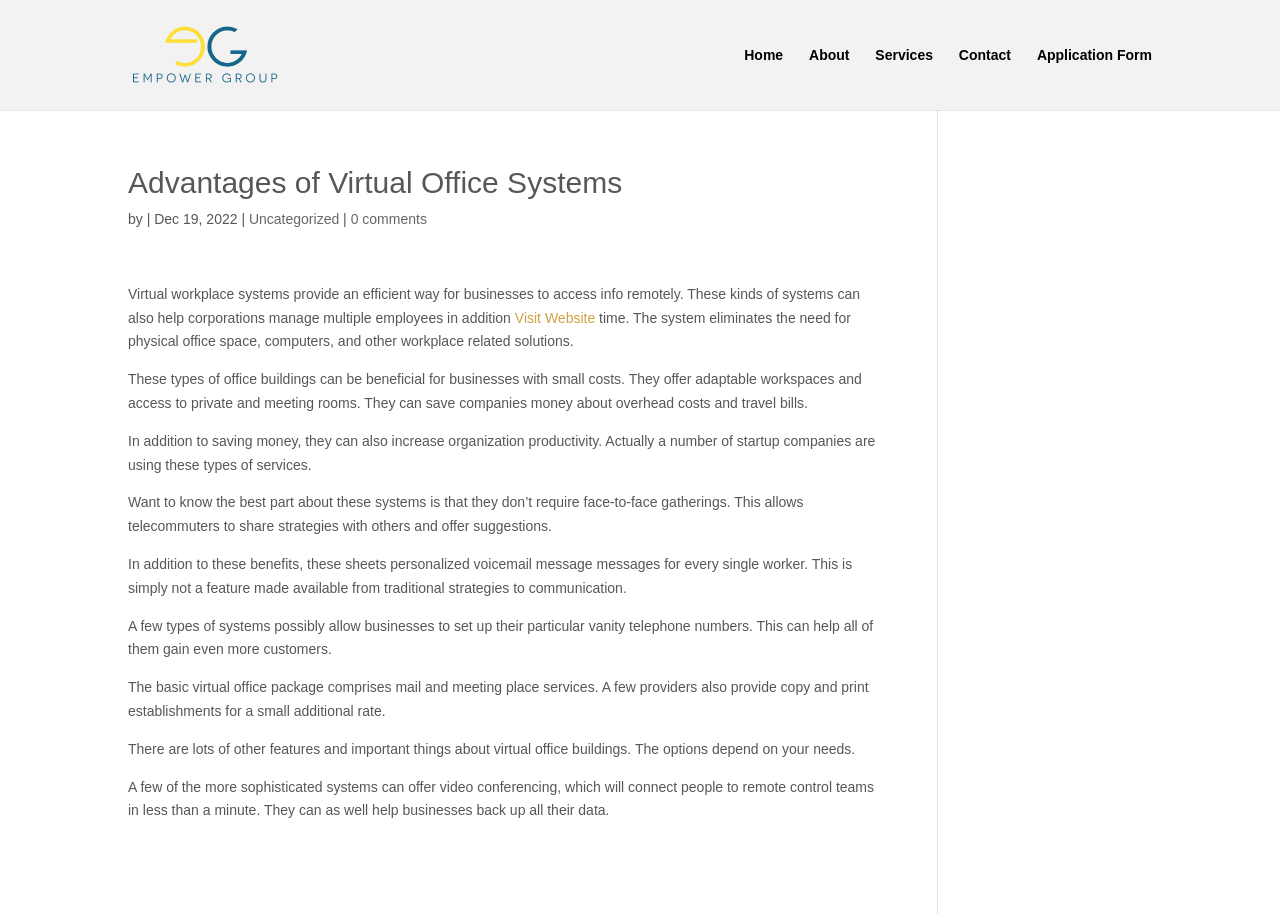Pinpoint the bounding box coordinates of the clickable area necessary to execute the following instruction: "Go to 'Contact' page". The coordinates should be given as four float numbers between 0 and 1, namely [left, top, right, bottom].

[0.749, 0.053, 0.79, 0.12]